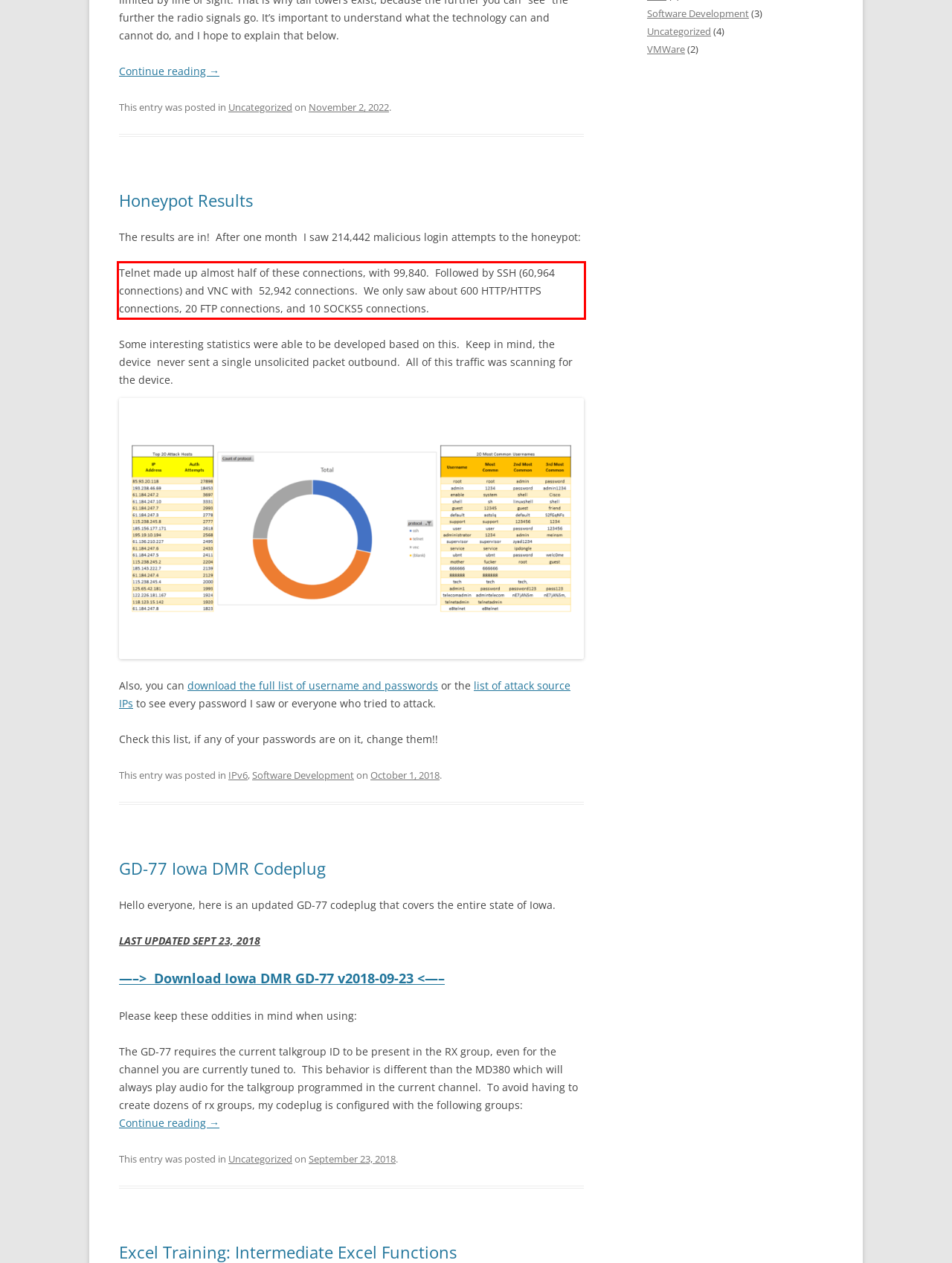Given a screenshot of a webpage containing a red rectangle bounding box, extract and provide the text content found within the red bounding box.

Telnet made up almost half of these connections, with 99,840. Followed by SSH (60,964 connections) and VNC with 52,942 connections. We only saw about 600 HTTP/HTTPS connections, 20 FTP connections, and 10 SOCKS5 connections.